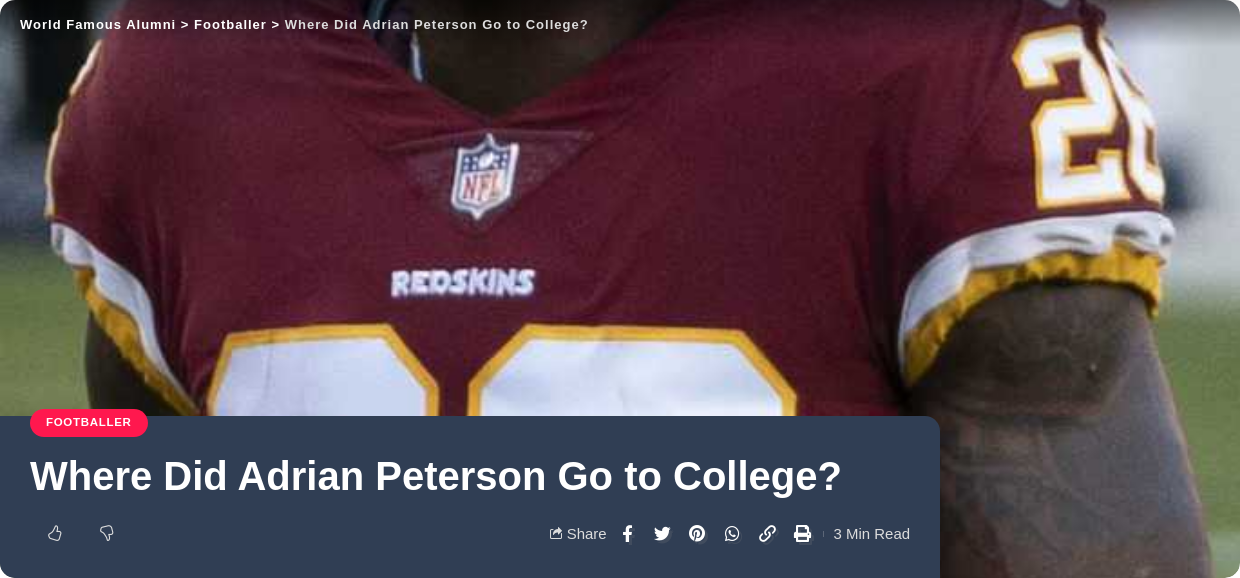Give a one-word or one-phrase response to the question: 
What is the number on the football player's jersey?

28